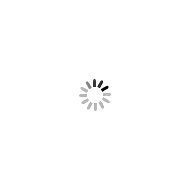Give a one-word or one-phrase response to the question:
What does the loading animation typically indicate?

Content is being processed